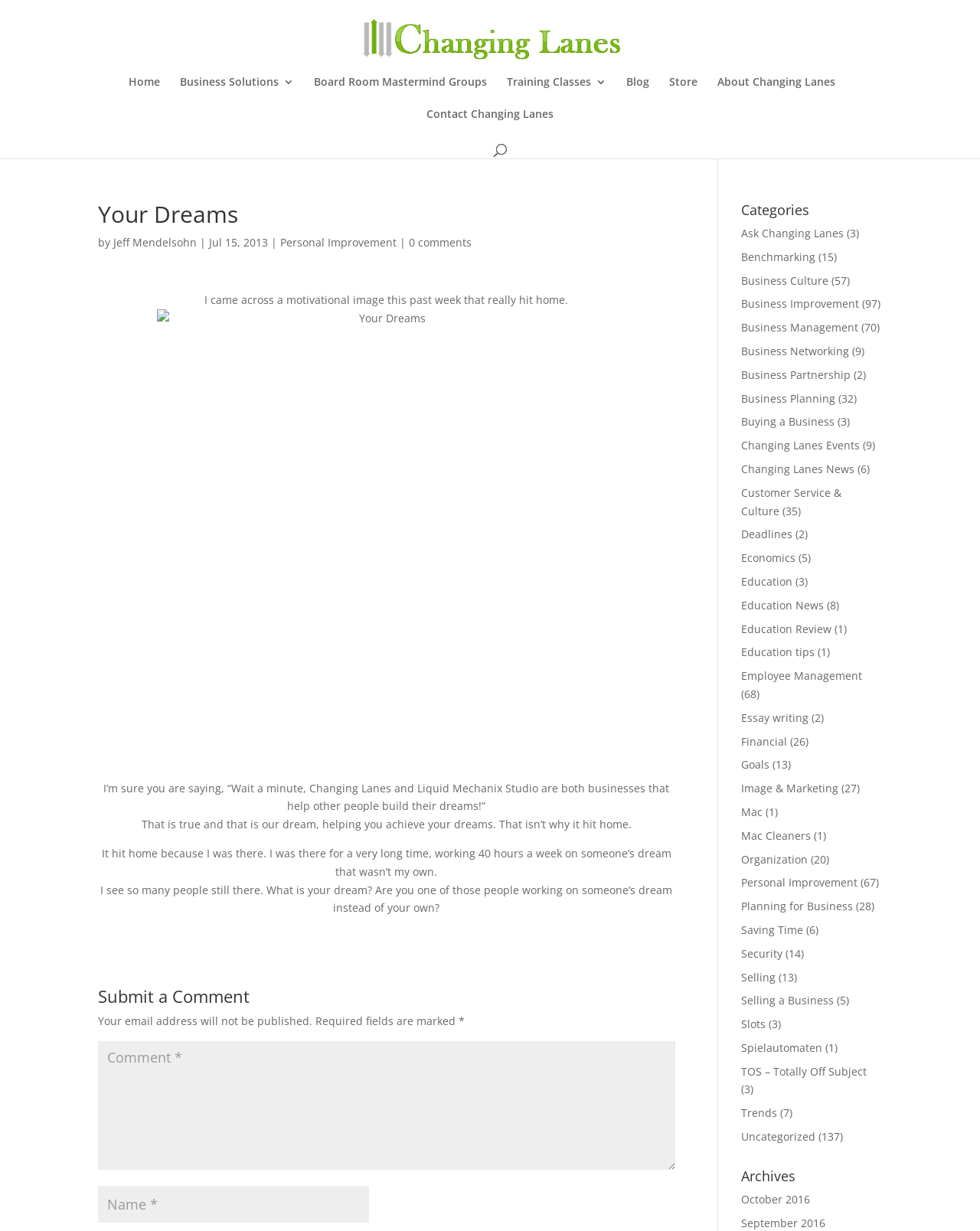Pinpoint the bounding box coordinates of the element to be clicked to execute the instruction: "Click the 'Home' link".

[0.131, 0.062, 0.163, 0.088]